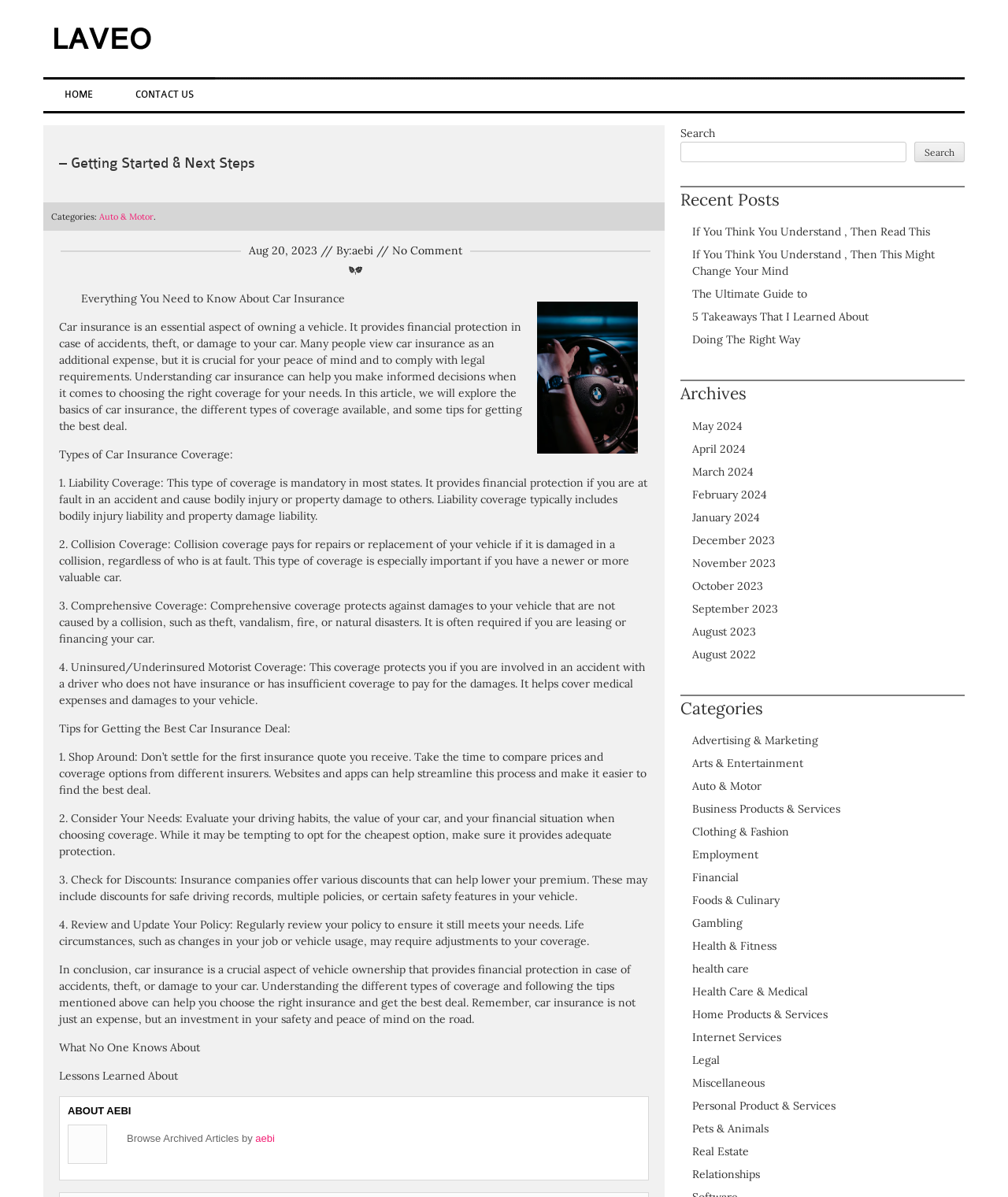Pinpoint the bounding box coordinates of the clickable area necessary to execute the following instruction: "Browse archived articles by aebi". The coordinates should be given as four float numbers between 0 and 1, namely [left, top, right, bottom].

[0.126, 0.946, 0.253, 0.956]